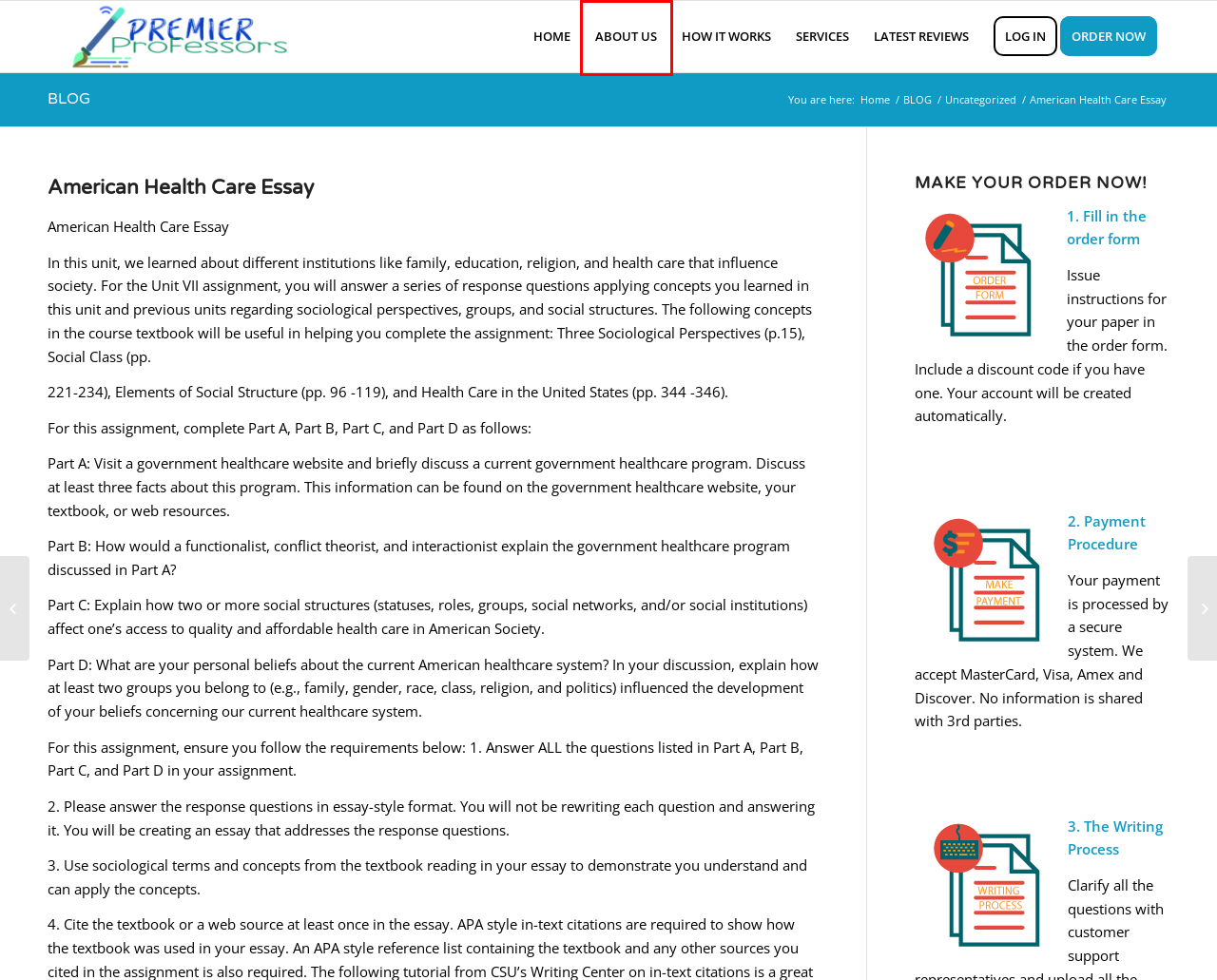You see a screenshot of a webpage with a red bounding box surrounding an element. Pick the webpage description that most accurately represents the new webpage after interacting with the element in the red bounding box. The options are:
A. BLOG - premierprofessors
B. Order-Fulfilment-Process - premierprofessors
C. ABOUT US - premierprofessors
D. premierprofessors.com
E. MN569 Advanced Practice Nursing: Written Patient Consult And Referral - premierprofessors
F. HOW IT WORKS - premierprofessors
G. HOME - premierprofessors
H. Uncategorized Archives - premierprofessors

C